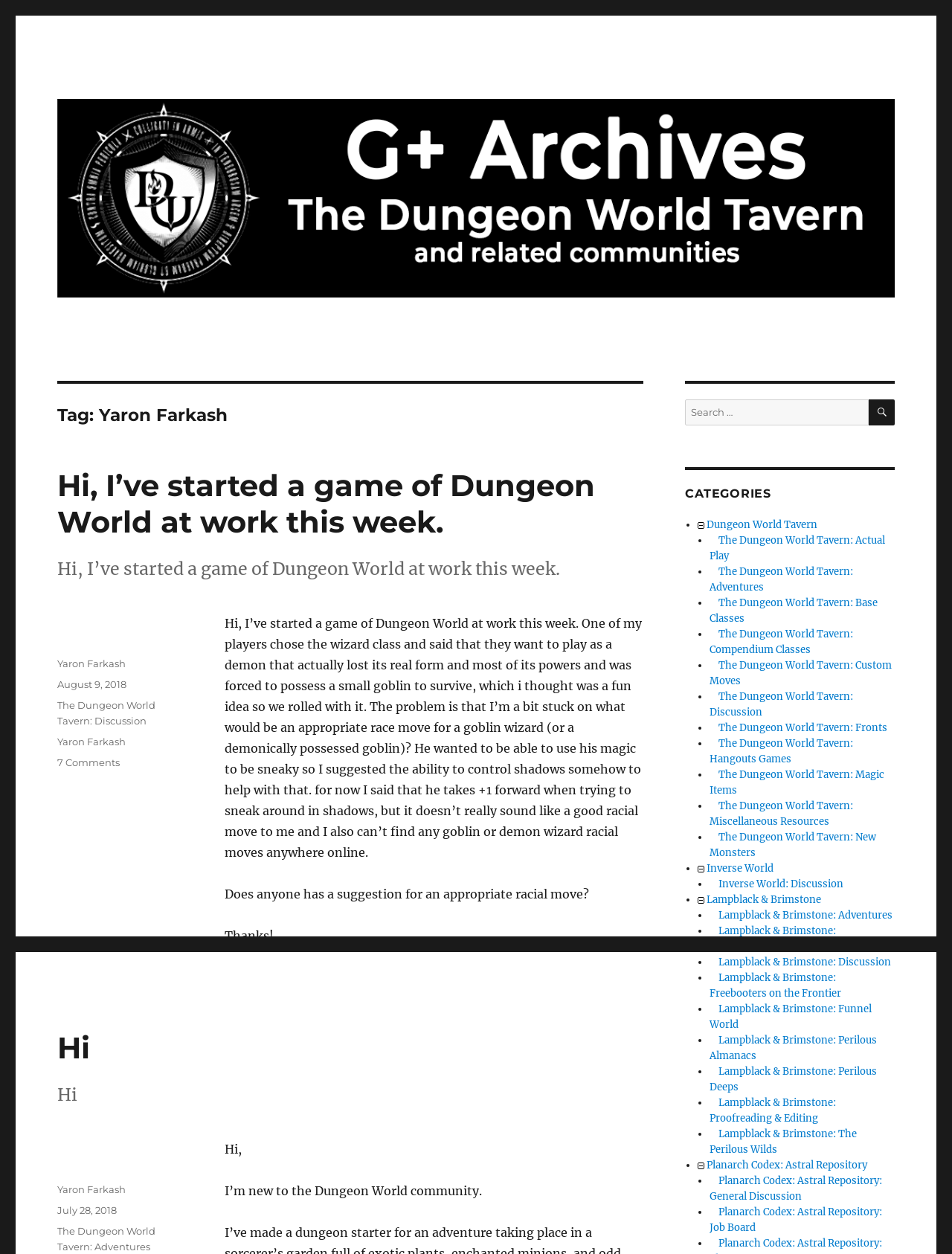What is the category of the second post?
Craft a detailed and extensive response to the question.

The category of the second post can be found in the footer section of the post, where it says 'Categories' followed by the category name 'The Dungeon World Tavern: Adventures'.